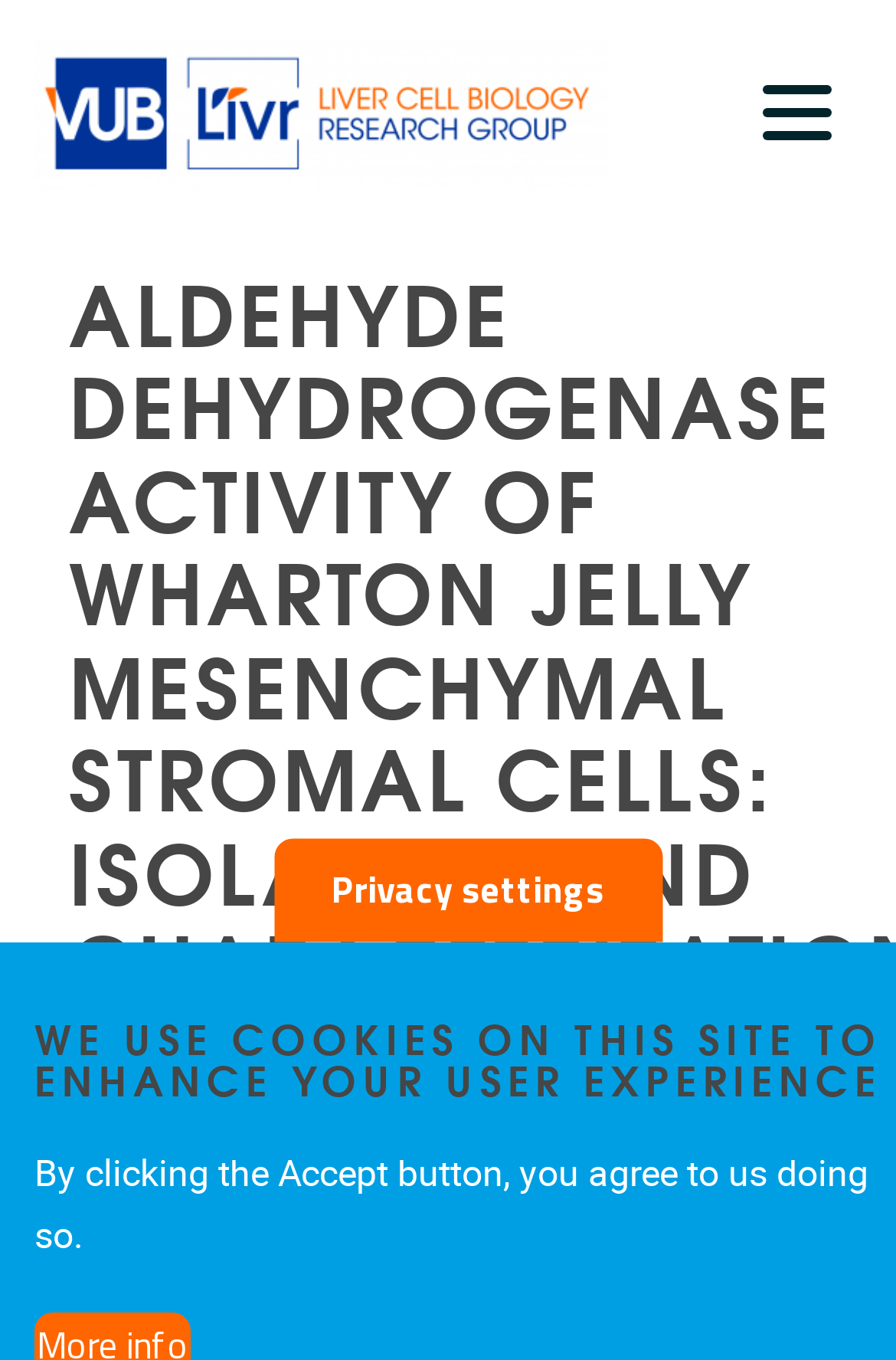What is the purpose of the button 'Navigation'?
Based on the screenshot, provide your answer in one word or phrase.

To navigate the website